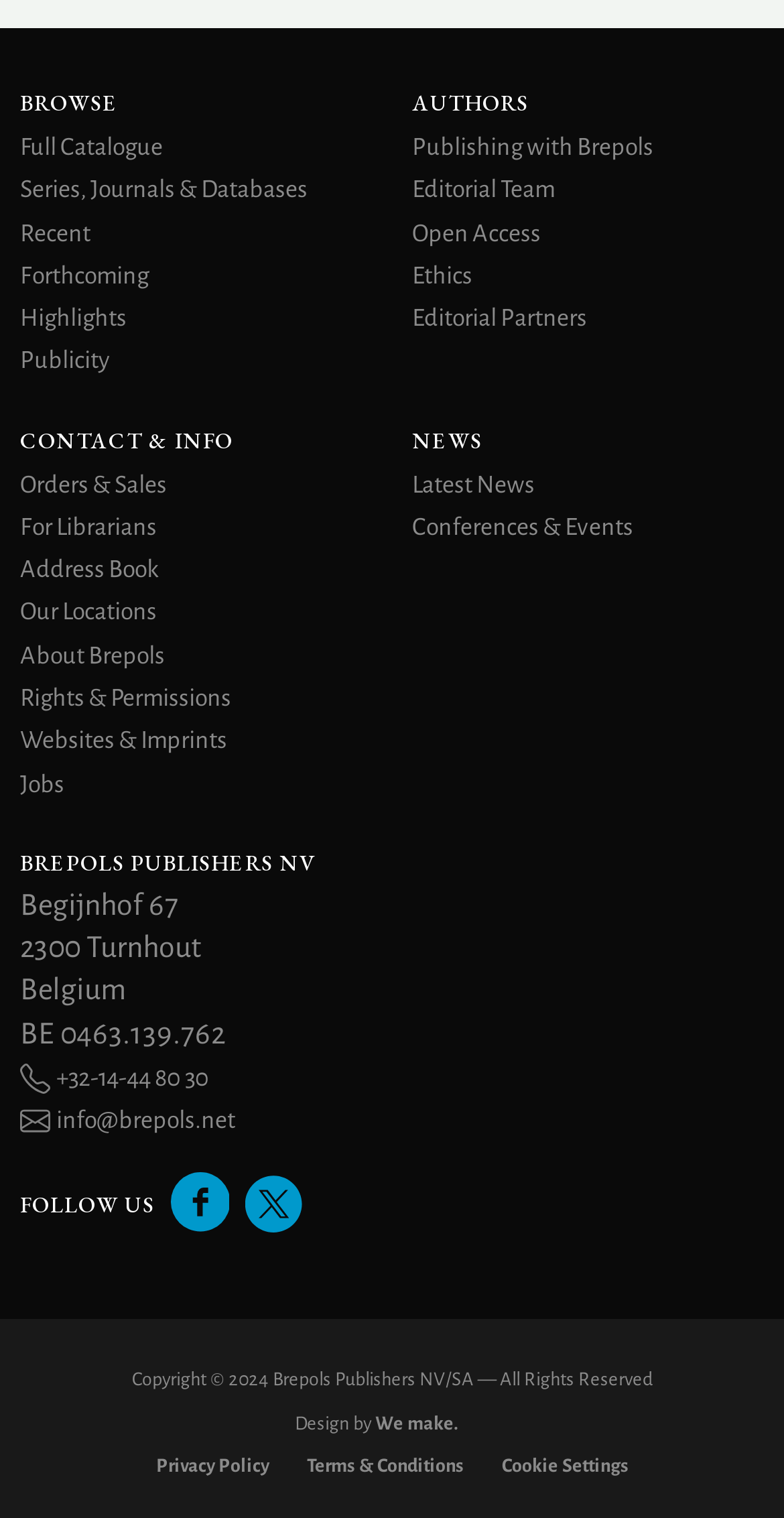For the given element description Address Book, determine the bounding box coordinates of the UI element. The coordinates should follow the format (top-left x, top-left y, bottom-right x, bottom-right y) and be within the range of 0 to 1.

[0.026, 0.367, 0.203, 0.384]